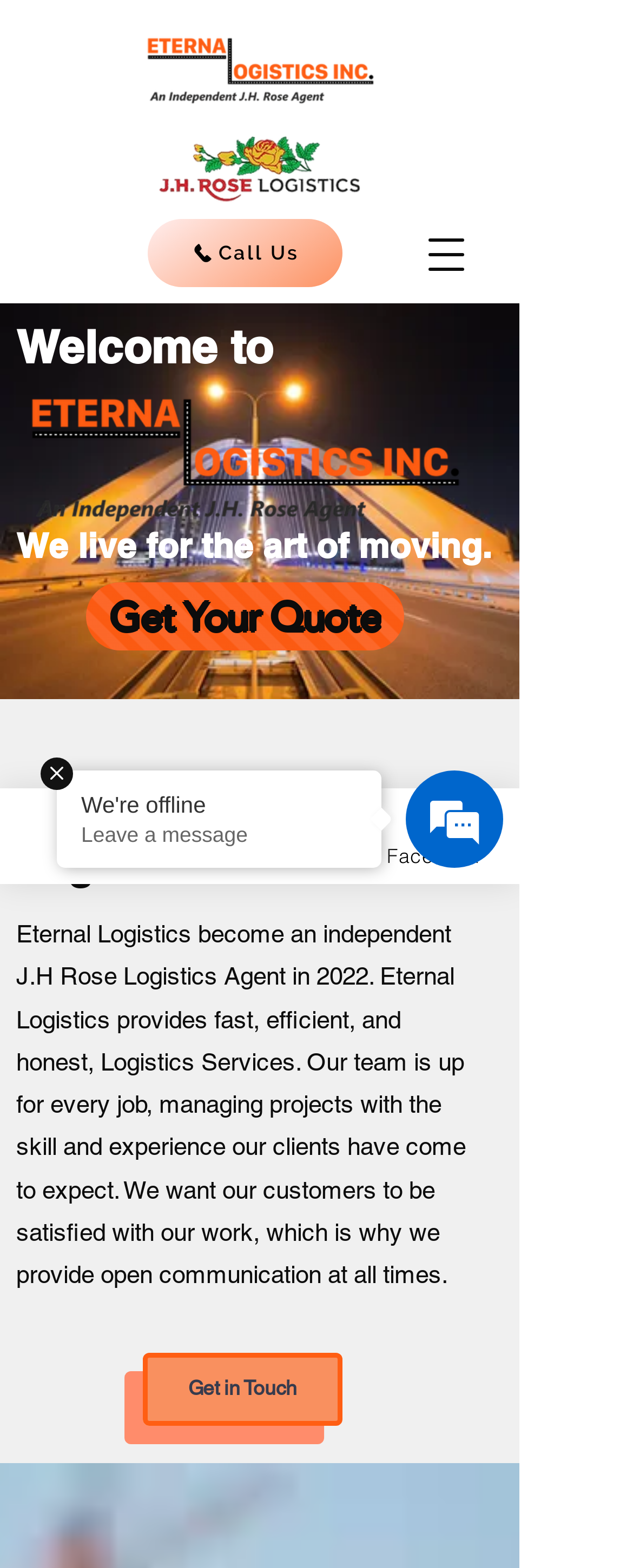Respond to the following query with just one word or a short phrase: 
What is the tone of the company's description?

Professional